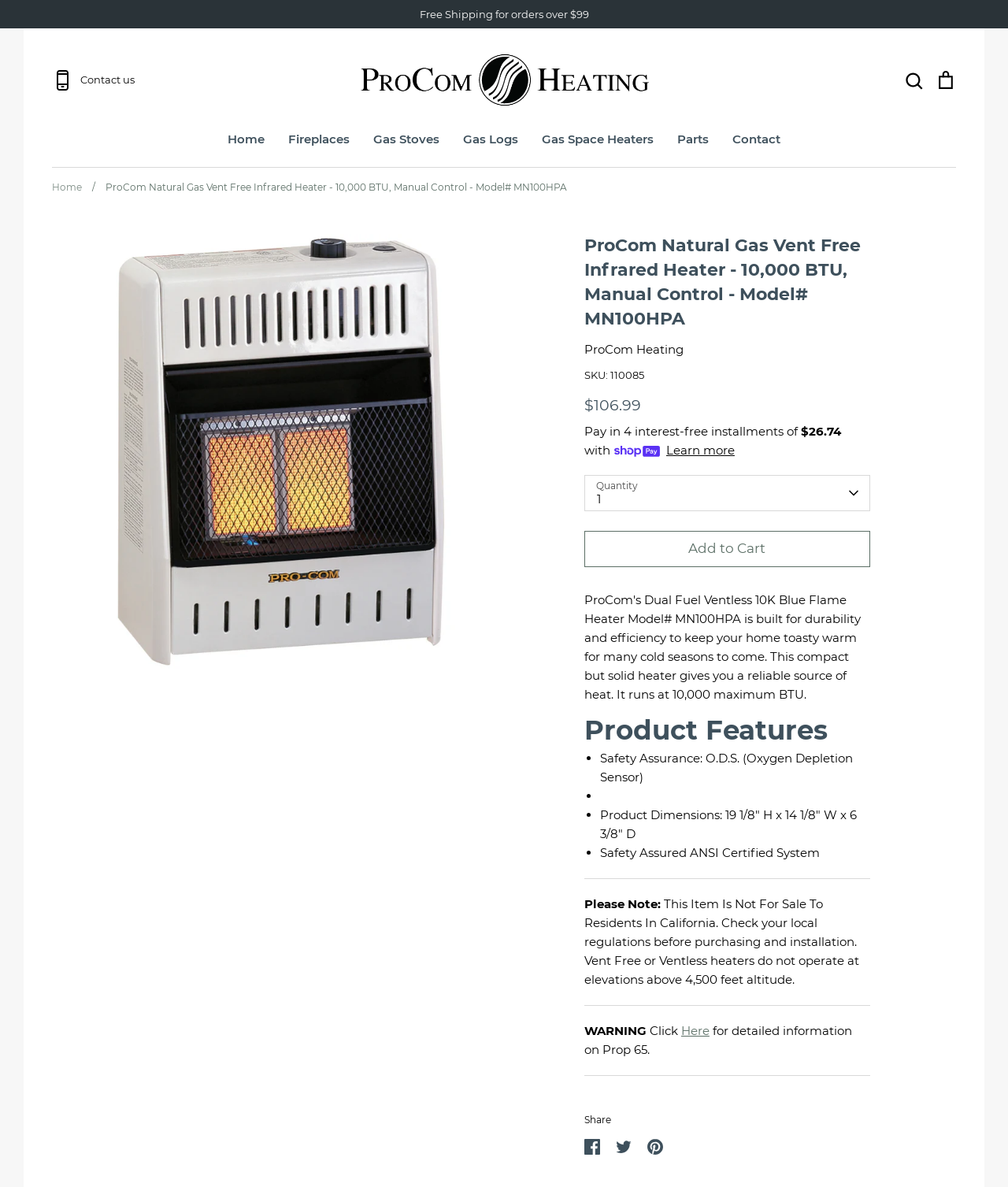Find the bounding box coordinates for the HTML element described as: "Home". The coordinates should consist of four float values between 0 and 1, i.e., [left, top, right, bottom].

[0.052, 0.153, 0.081, 0.163]